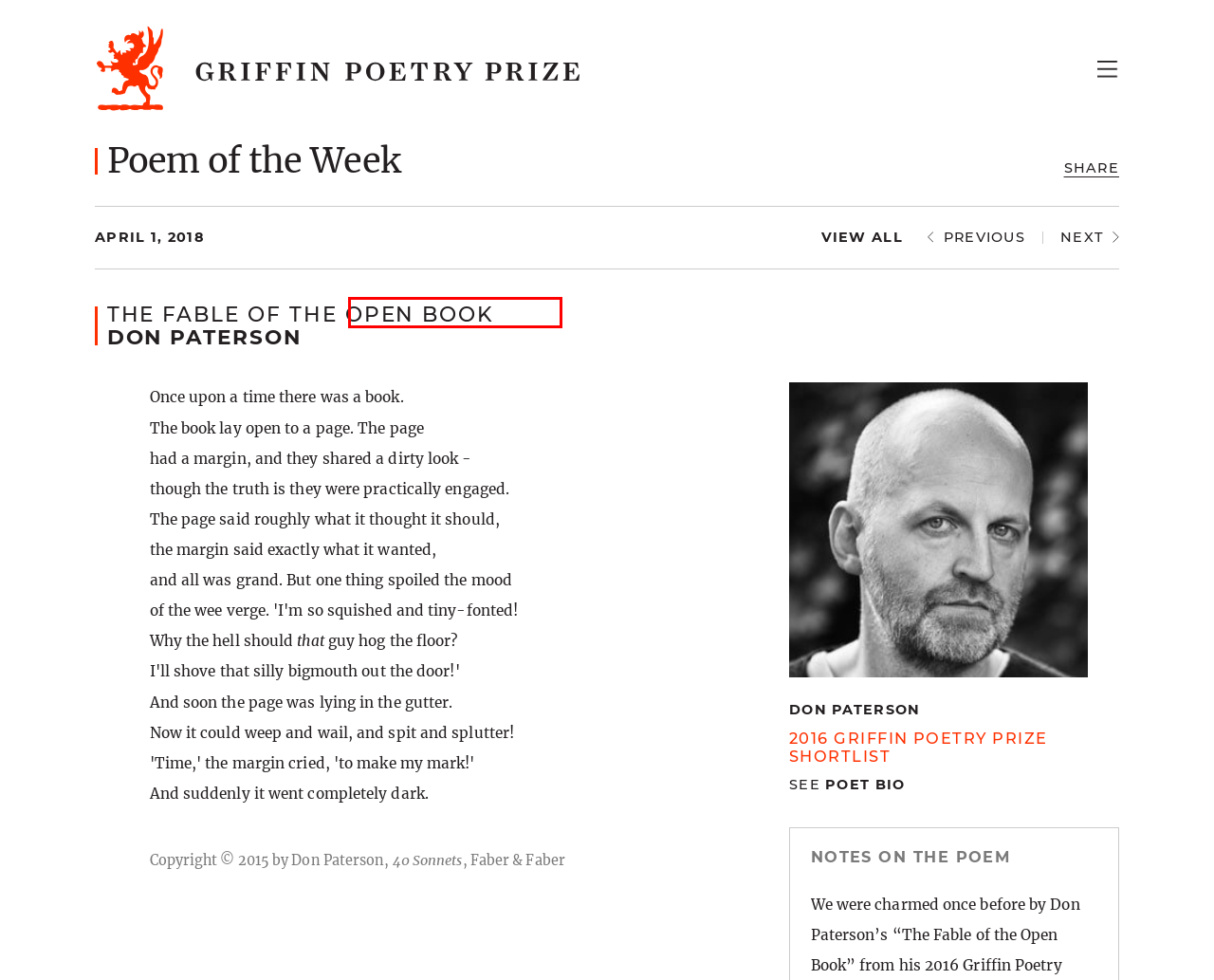Examine the screenshot of the webpage, noting the red bounding box around a UI element. Pick the webpage description that best matches the new page after the element in the red bounding box is clicked. Here are the candidates:
A. Media Resources - Griffin Poetry Prize
B. The 2024 Griffin Poetry Prize Anthology - Griffin Poetry Prize
C. Poems - Griffin Poetry Prize
D. Translation Talks - Griffin Poetry Prize
E. from Heaven Is All Goodbyes - Griffin Poetry Prize
F. Initiatives - Griffin Poetry Prize
G. Judges - Griffin Poetry Prize
H. Don Paterson - Griffin Poetry Prize

B